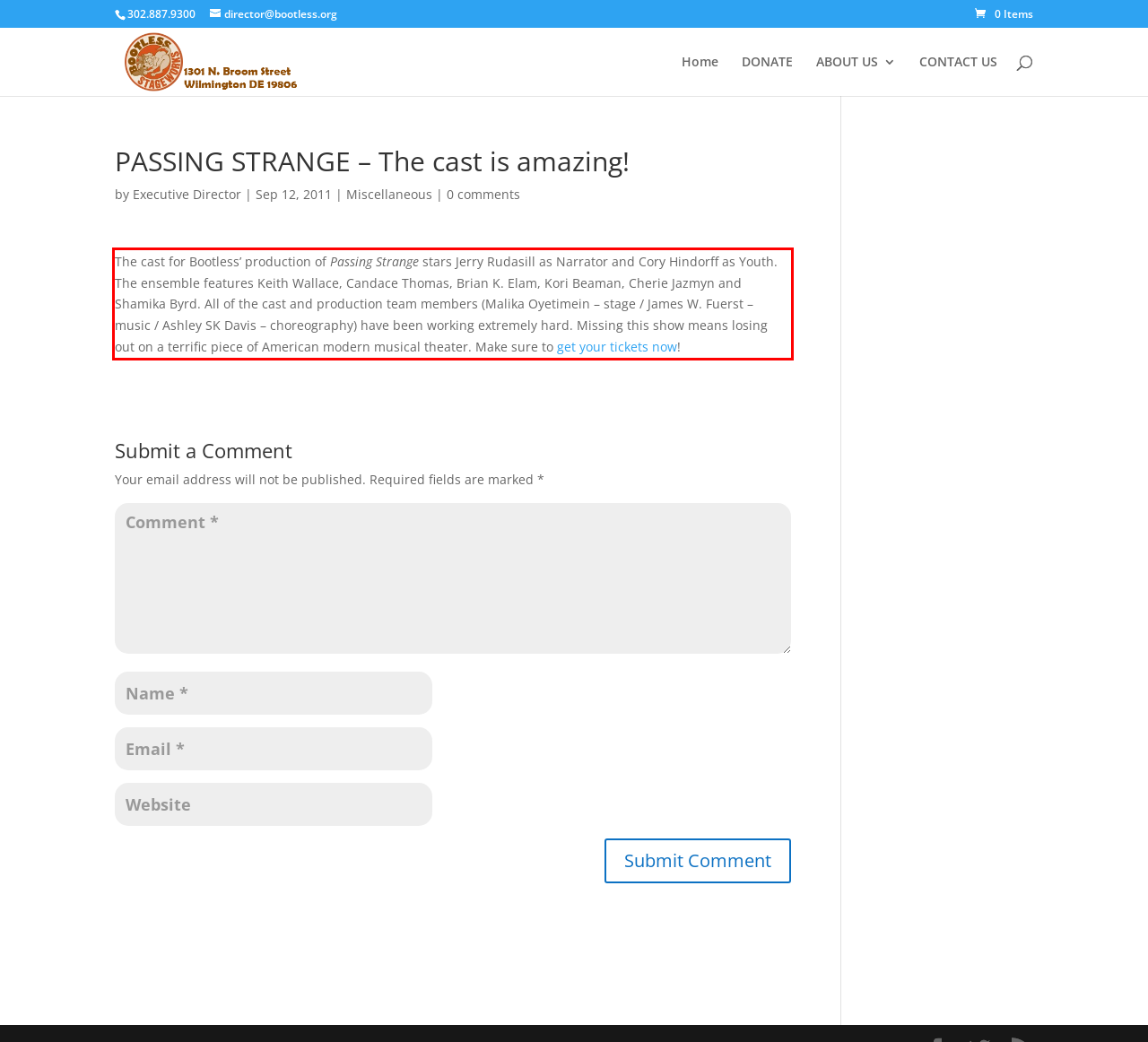Given a screenshot of a webpage, locate the red bounding box and extract the text it encloses.

The cast for Bootless’ production of Passing Strange stars Jerry Rudasill as Narrator and Cory Hindorff as Youth. The ensemble features Keith Wallace, Candace Thomas, Brian K. Elam, Kori Beaman, Cherie Jazmyn and Shamika Byrd. All of the cast and production team members (Malika Oyetimein – stage / James W. Fuerst – music / Ashley SK Davis – choreography) have been working extremely hard. Missing this show means losing out on a terrific piece of American modern musical theater. Make sure to get your tickets now!